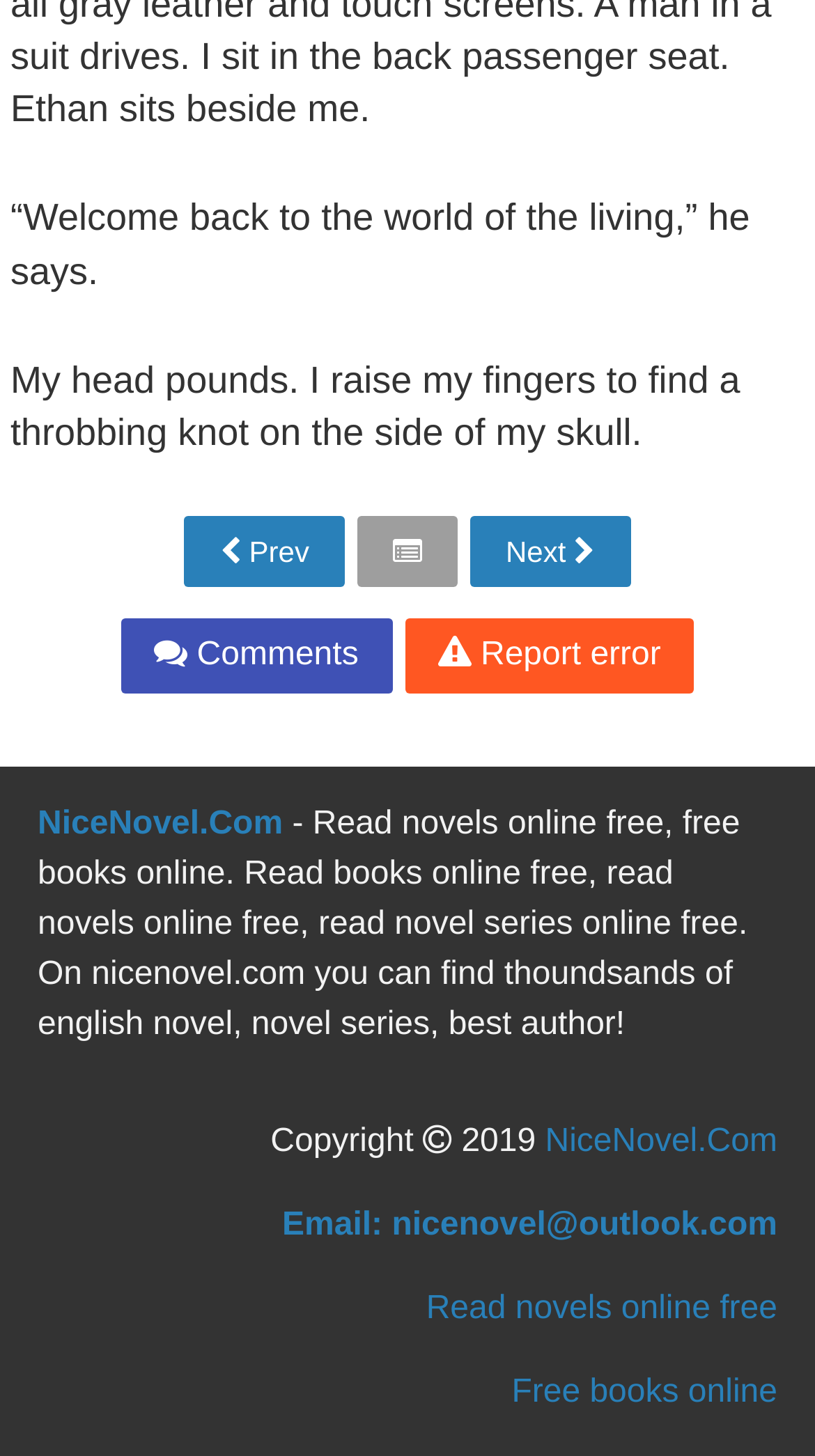Please identify the bounding box coordinates of the region to click in order to complete the given instruction: "Report an error". The coordinates should be four float numbers between 0 and 1, i.e., [left, top, right, bottom].

[0.496, 0.425, 0.852, 0.476]